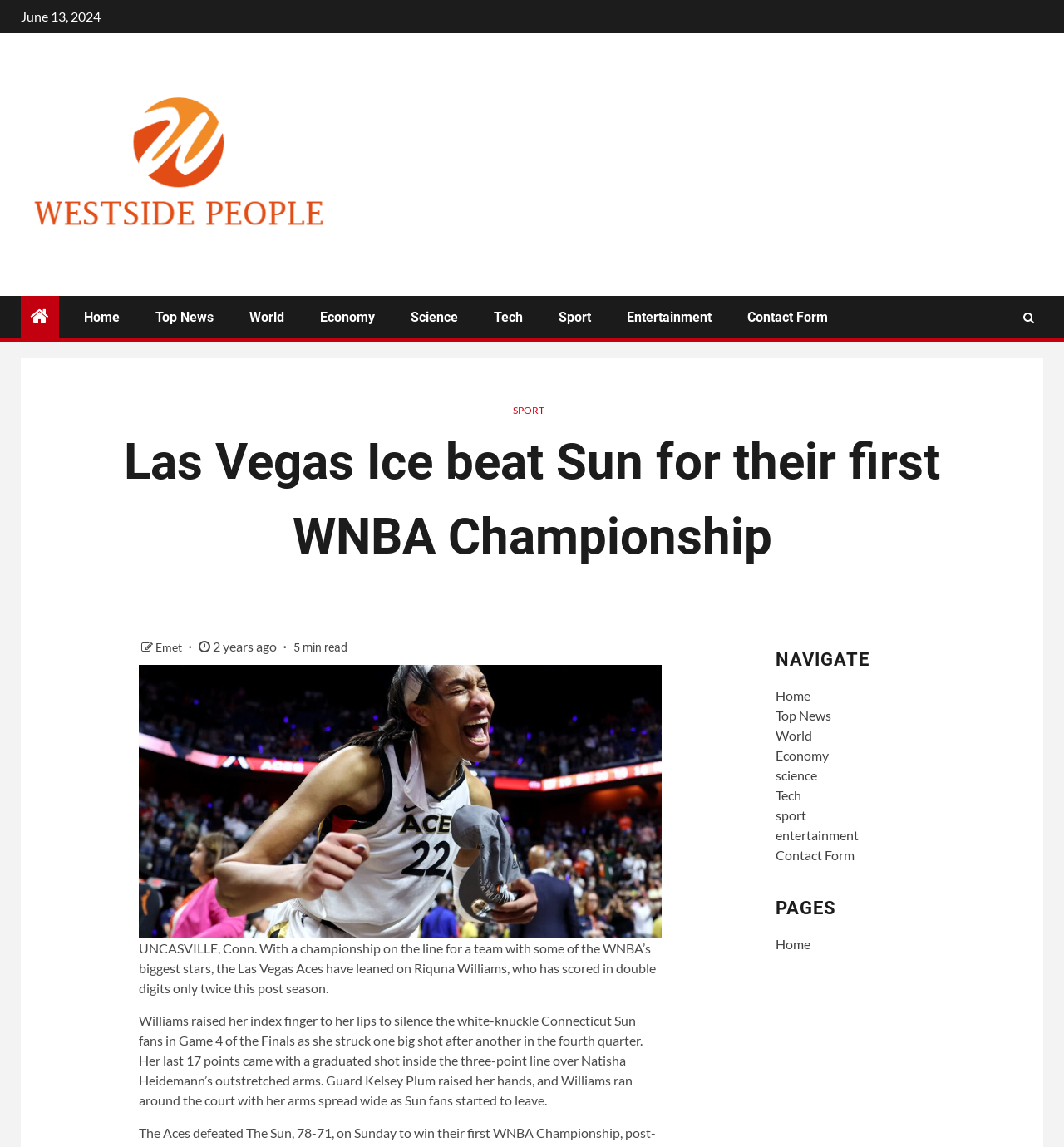What is the date of the article?
From the image, respond using a single word or phrase.

June 13, 2024